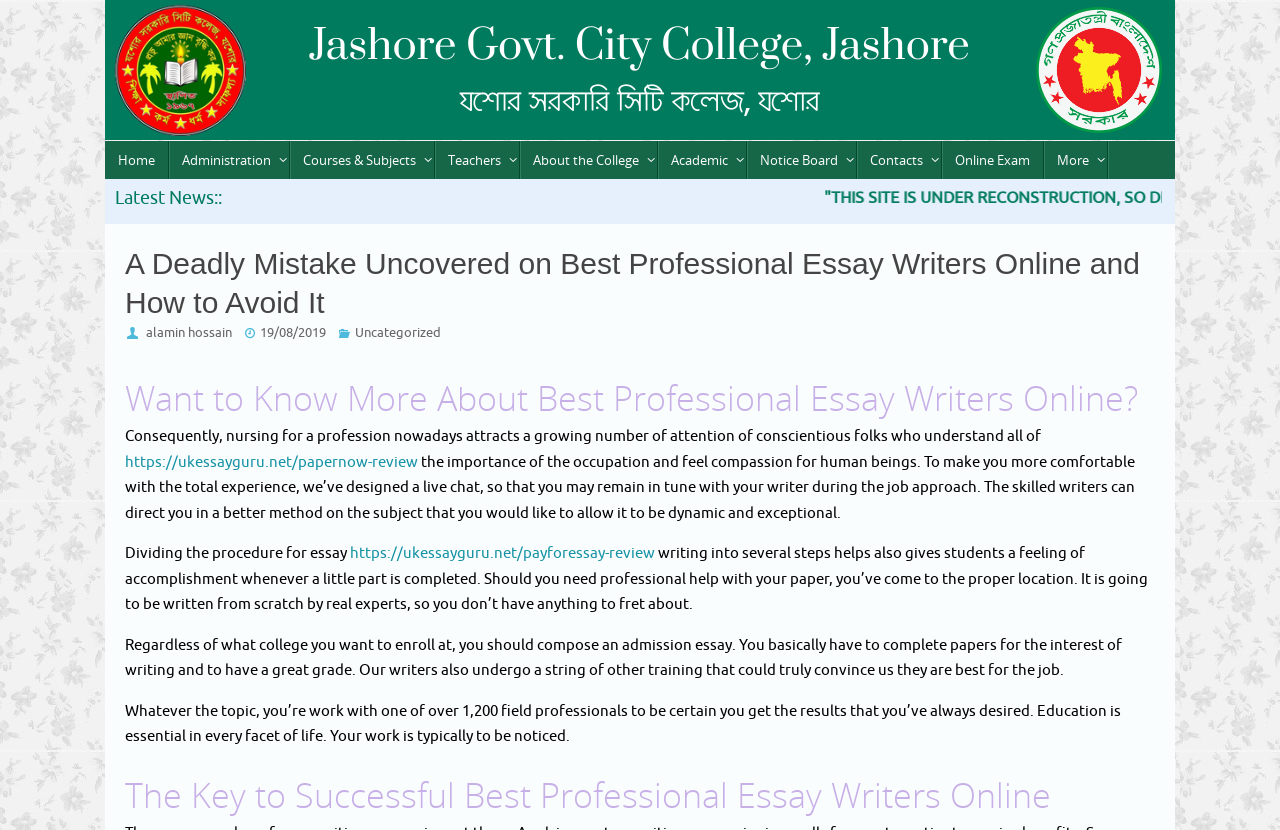Please respond in a single word or phrase: 
What is the title of the first heading?

A Deadly Mistake Uncovered on Best Professional Essay Writers Online and How to Avoid It